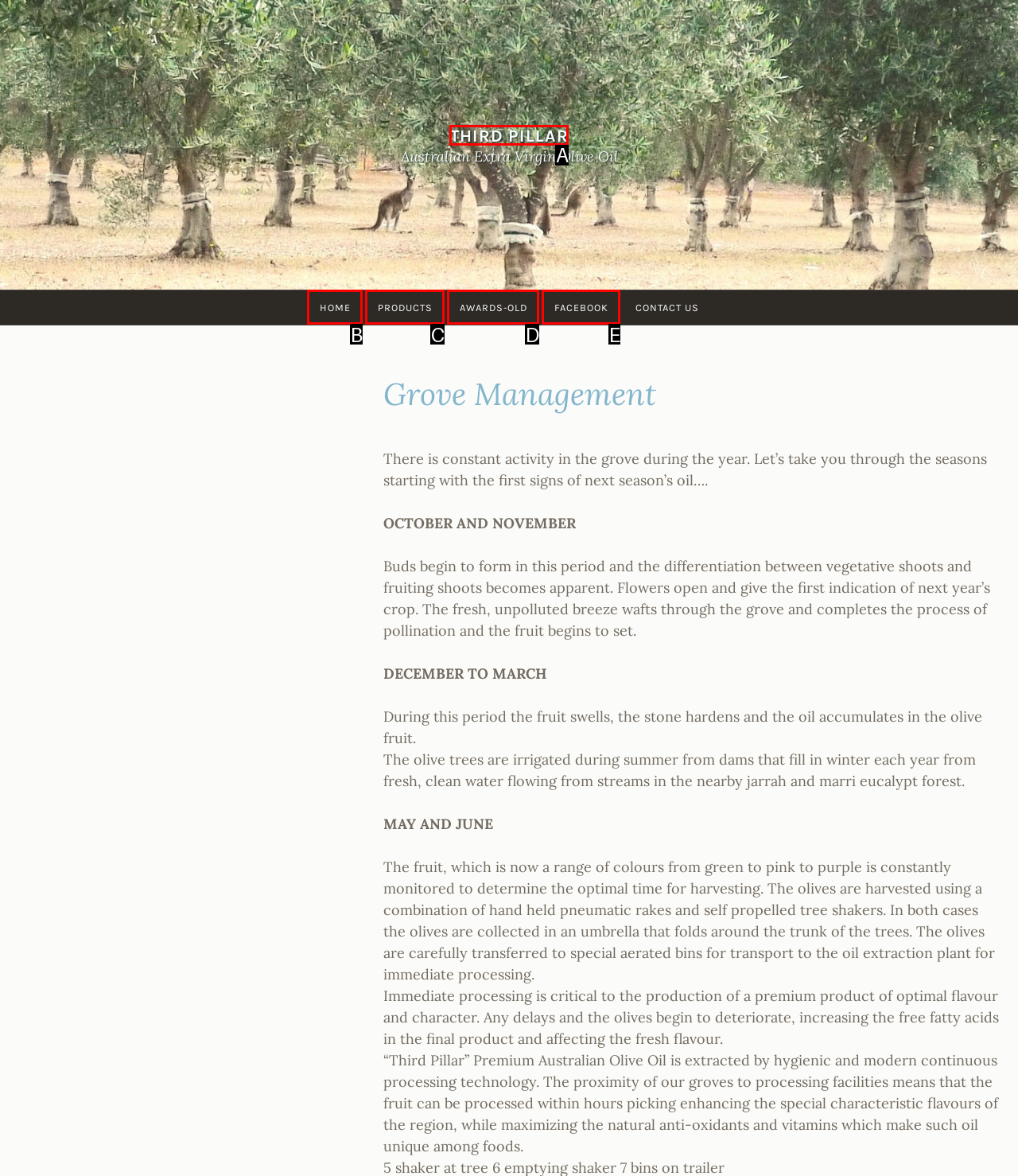Which HTML element matches the description: Awards-old the best? Answer directly with the letter of the chosen option.

D